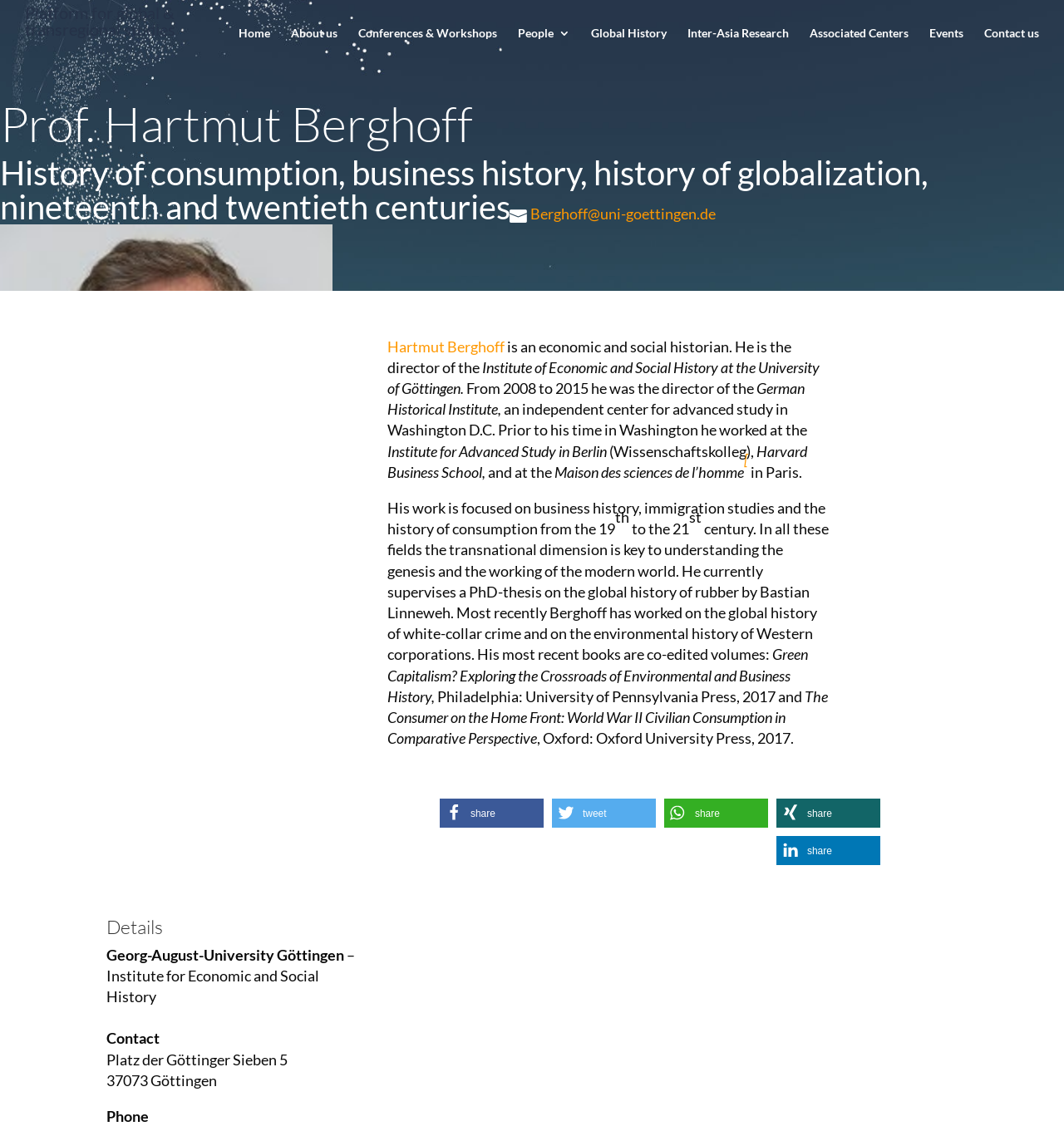Pinpoint the bounding box coordinates of the element you need to click to execute the following instruction: "Click on the 'Contact us' link". The bounding box should be represented by four float numbers between 0 and 1, in the format [left, top, right, bottom].

[0.925, 0.024, 0.977, 0.059]